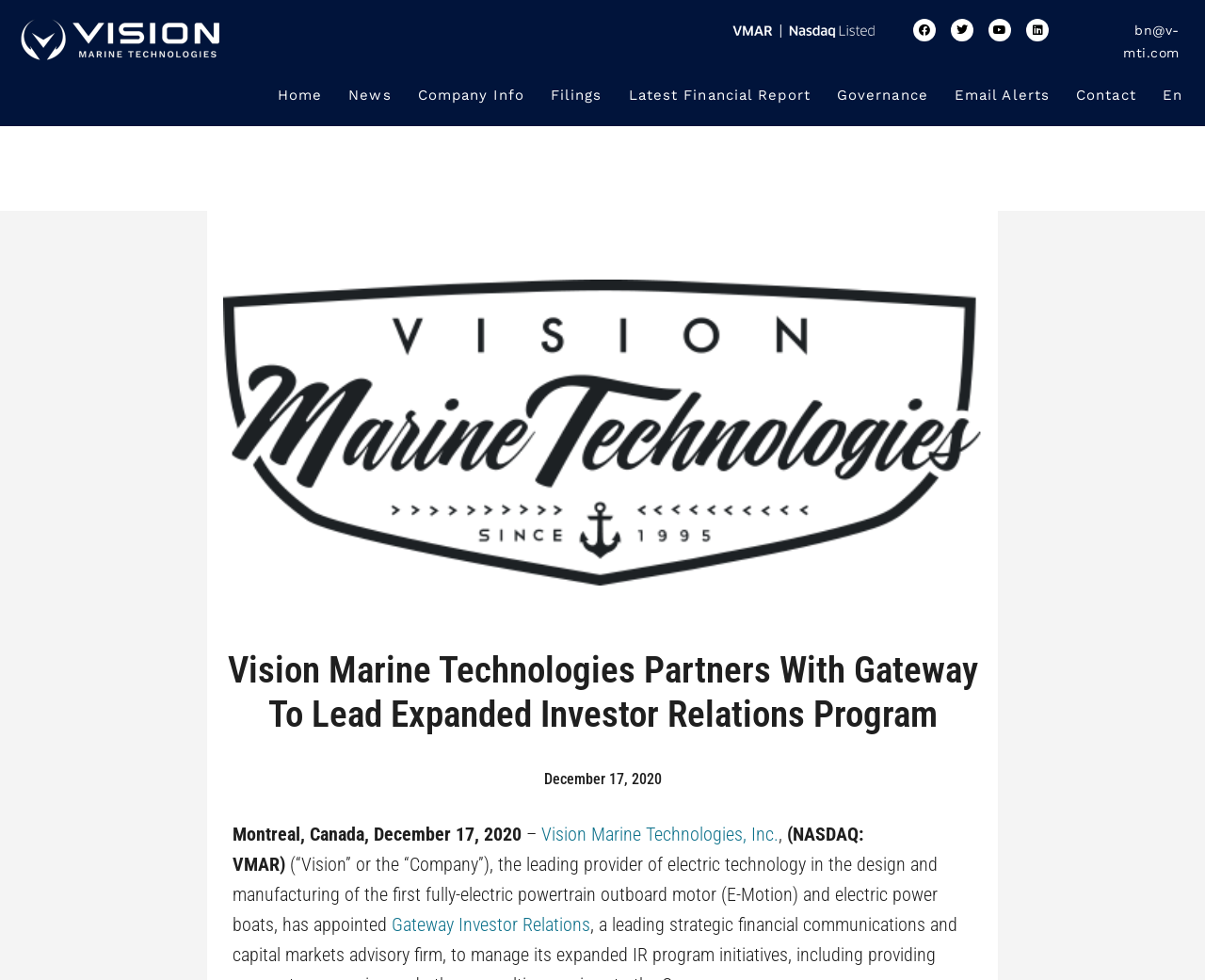Determine the bounding box for the UI element that matches this description: "♕ Same Day Crowns".

None